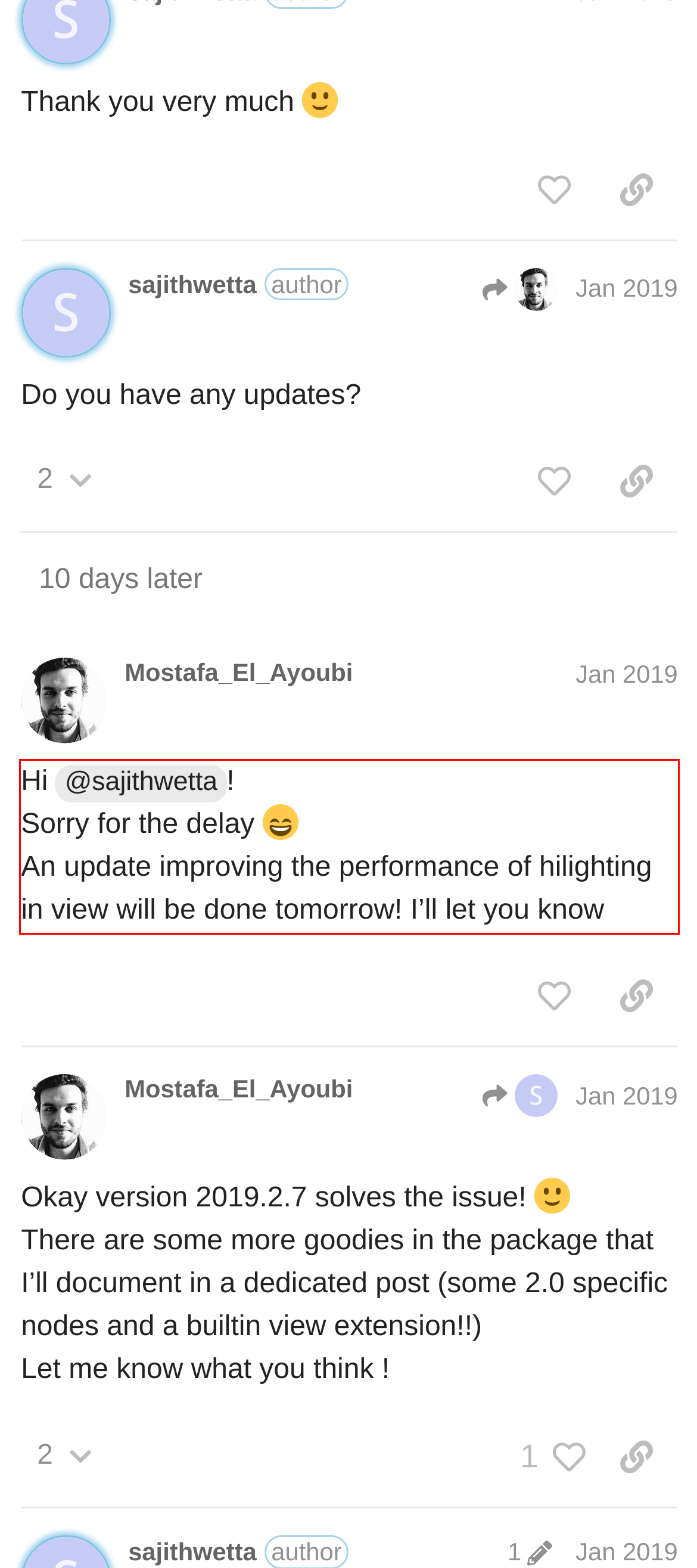With the given screenshot of a webpage, locate the red rectangle bounding box and extract the text content using OCR.

Hi @sajithwetta! Sorry for the delay An update improving the performance of hilighting in view will be done tomorrow! I’ll let you know